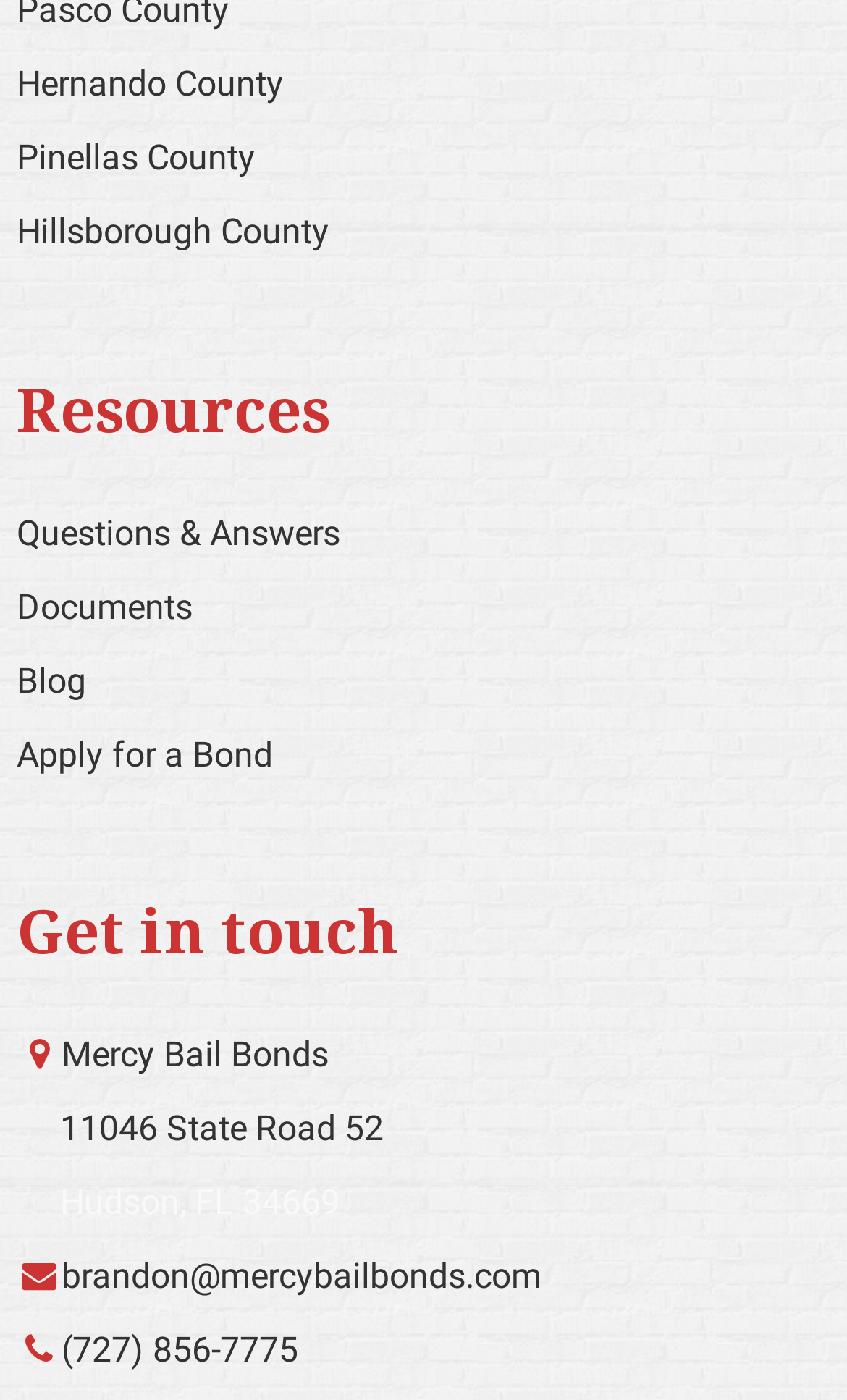Please identify the bounding box coordinates of the element on the webpage that should be clicked to follow this instruction: "Read Questions & Answers". The bounding box coordinates should be given as four float numbers between 0 and 1, formatted as [left, top, right, bottom].

[0.02, 0.366, 0.402, 0.395]